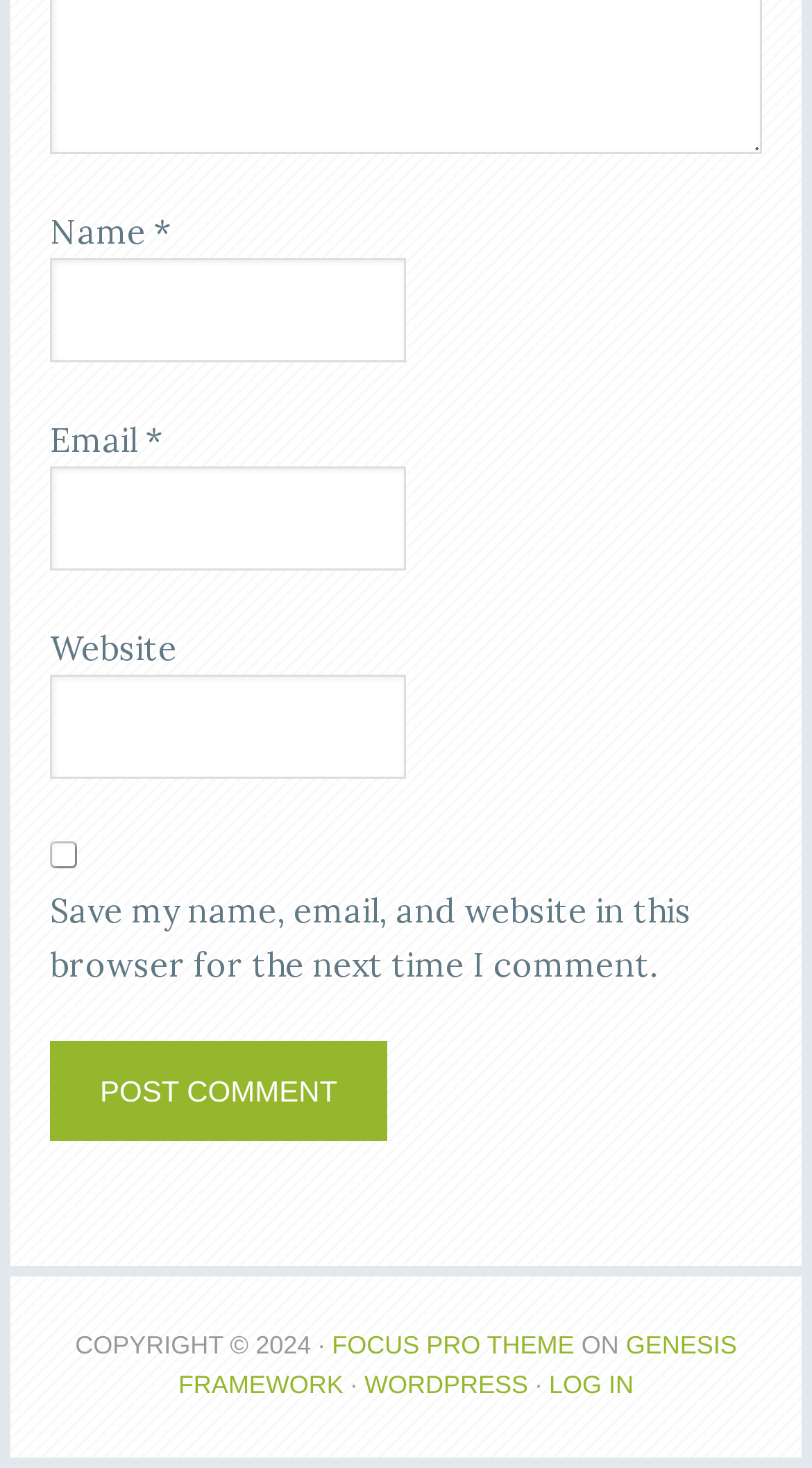Use a single word or phrase to answer the following:
What is the copyright year mentioned at the bottom?

2024